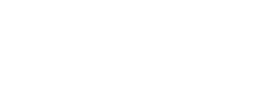What is the format of the visuals?
Provide a fully detailed and comprehensive answer to the question.

The presence of multiple images in the carousel suggests a dynamic visual experience, which implies that the format of the visuals is a slideshow. This format allows the company to creatively and attractively demonstrate their offerings.